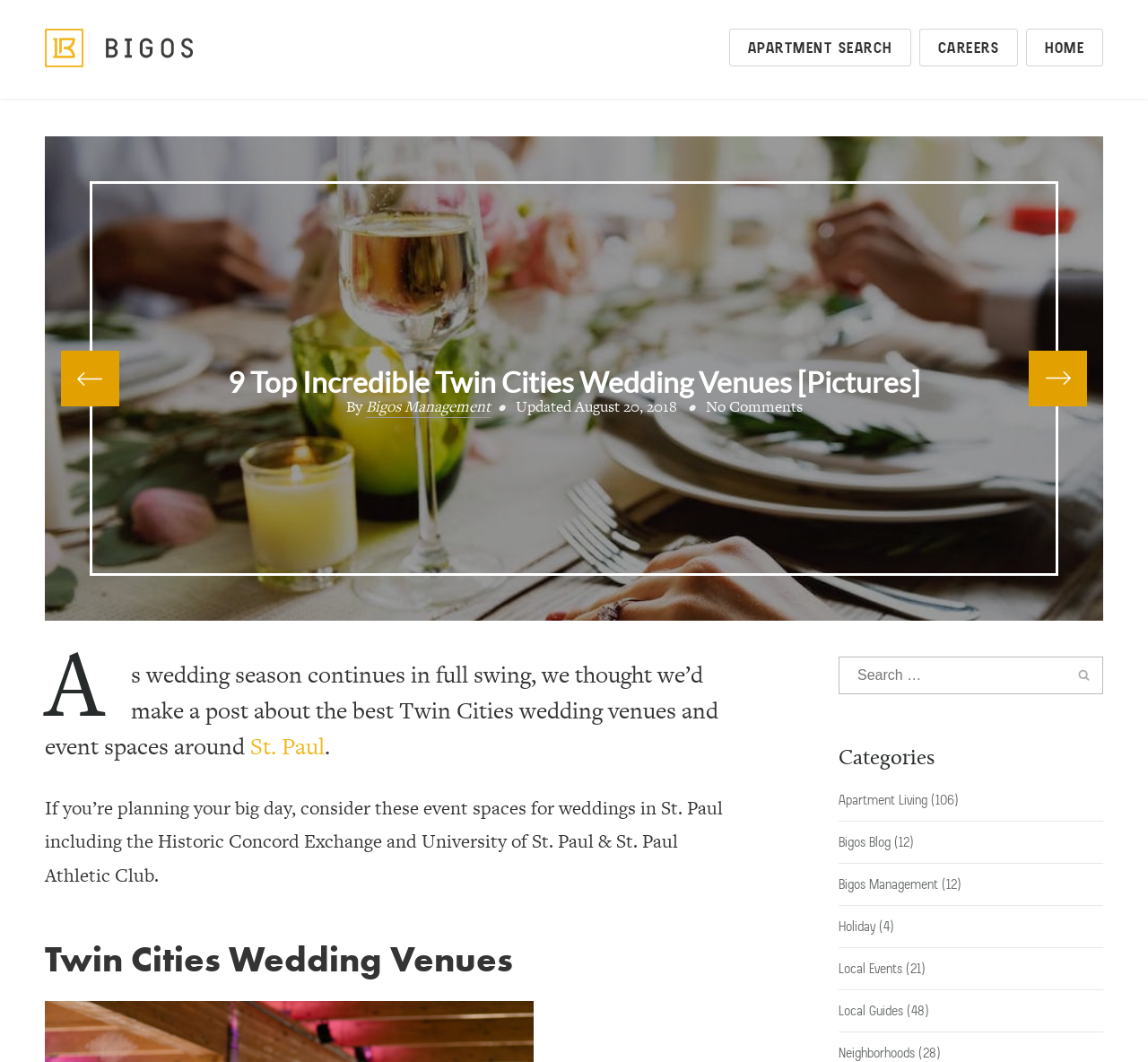Locate the UI element described as follows: "alt="logo"". Return the bounding box coordinates as four float numbers between 0 and 1 in the order [left, top, right, bottom].

[0.039, 0.05, 0.168, 0.067]